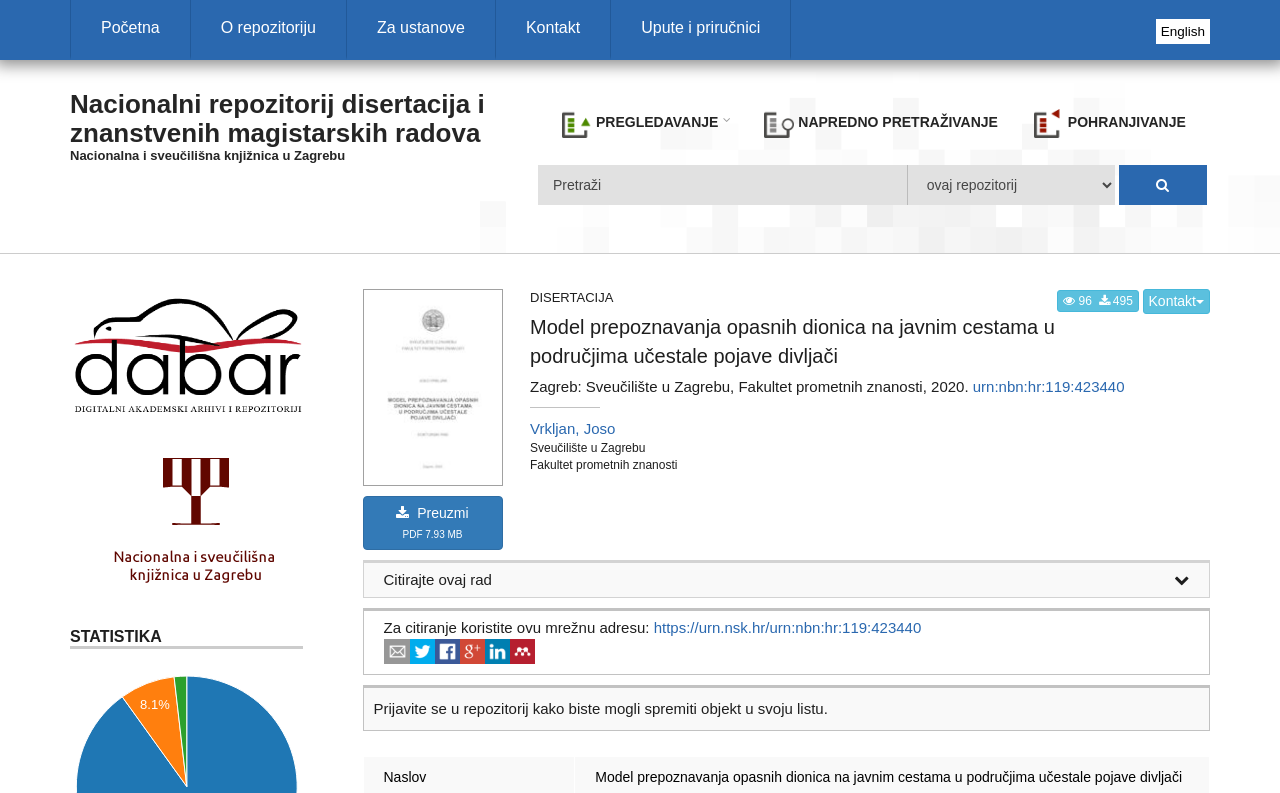Indicate the bounding box coordinates of the element that needs to be clicked to satisfy the following instruction: "Click on the 'Share on Twitter' link". The coordinates should be four float numbers between 0 and 1, i.e., [left, top, right, bottom].

[0.32, 0.809, 0.339, 0.83]